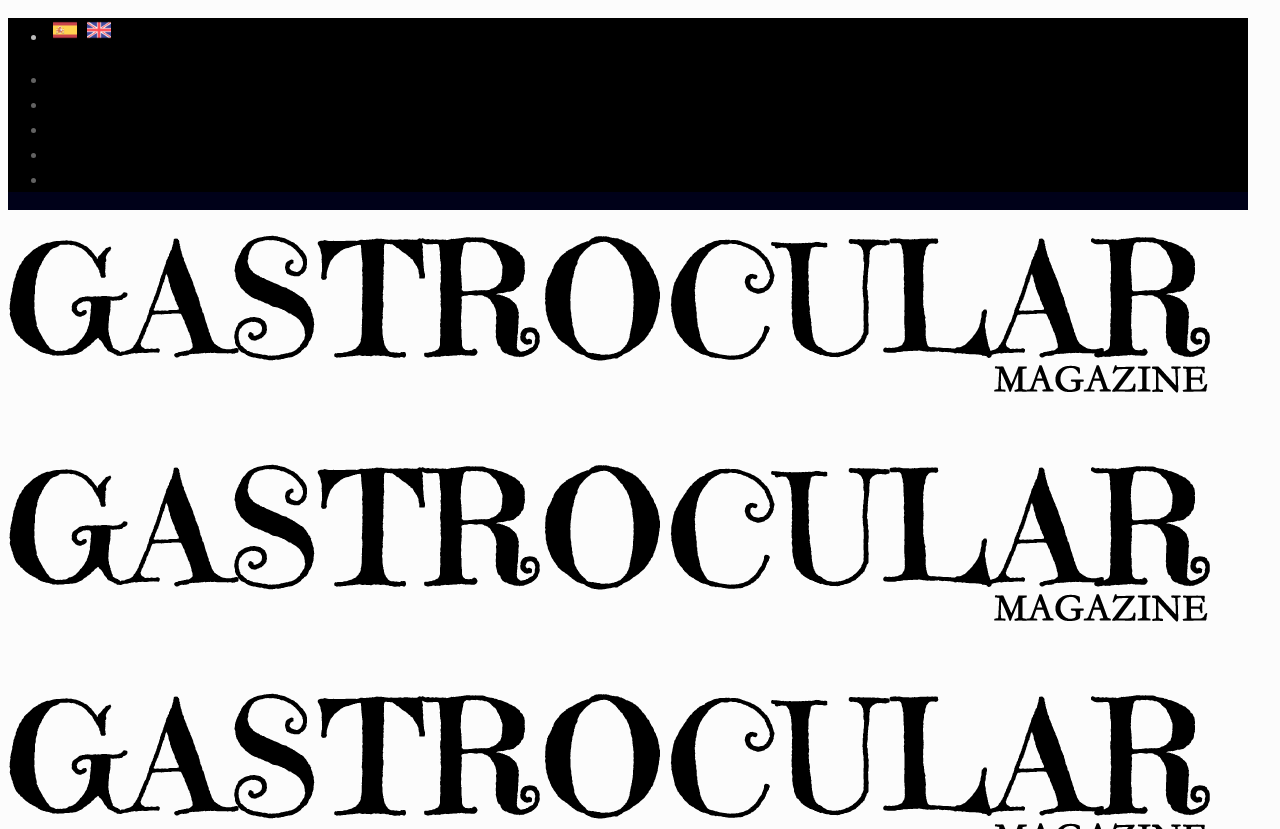Please provide a brief answer to the question using only one word or phrase: 
How many list markers are on the page?

6